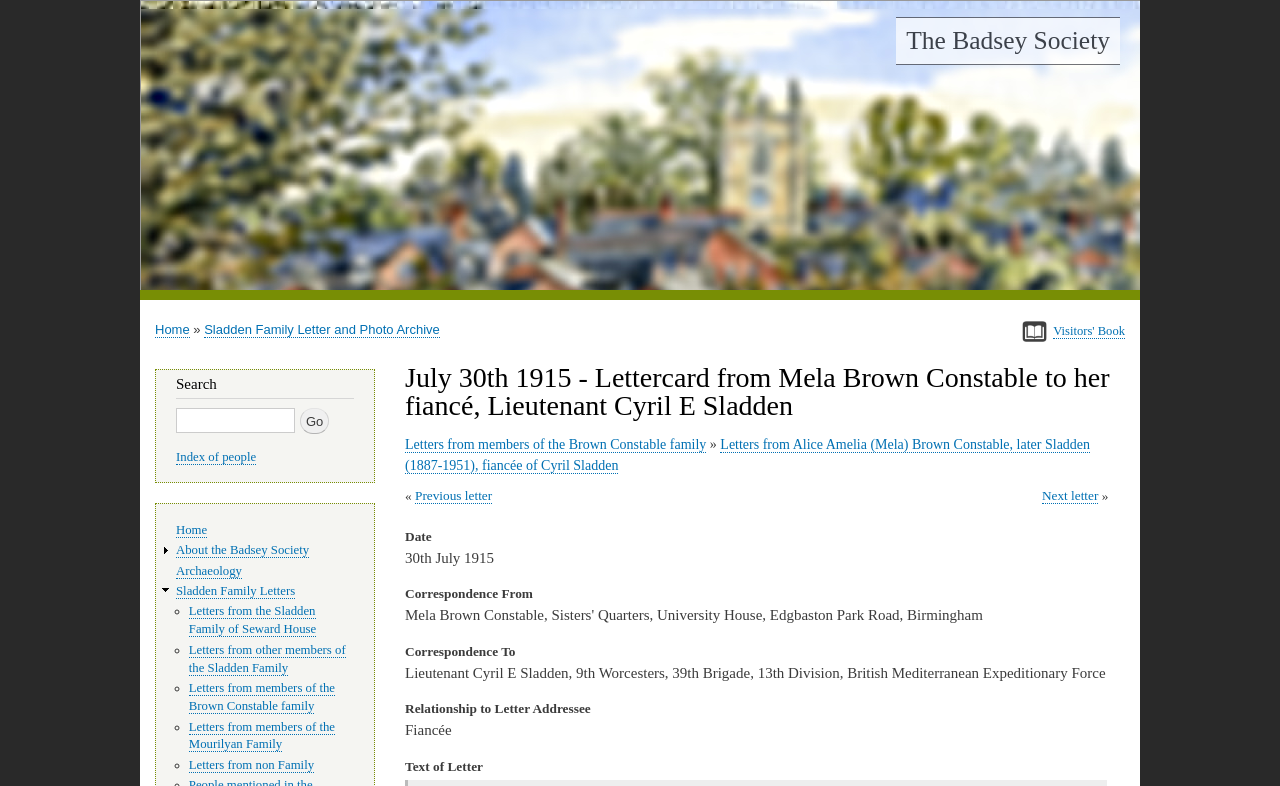Respond to the question below with a concise word or phrase:
What is the date of the letter?

30th July 1915